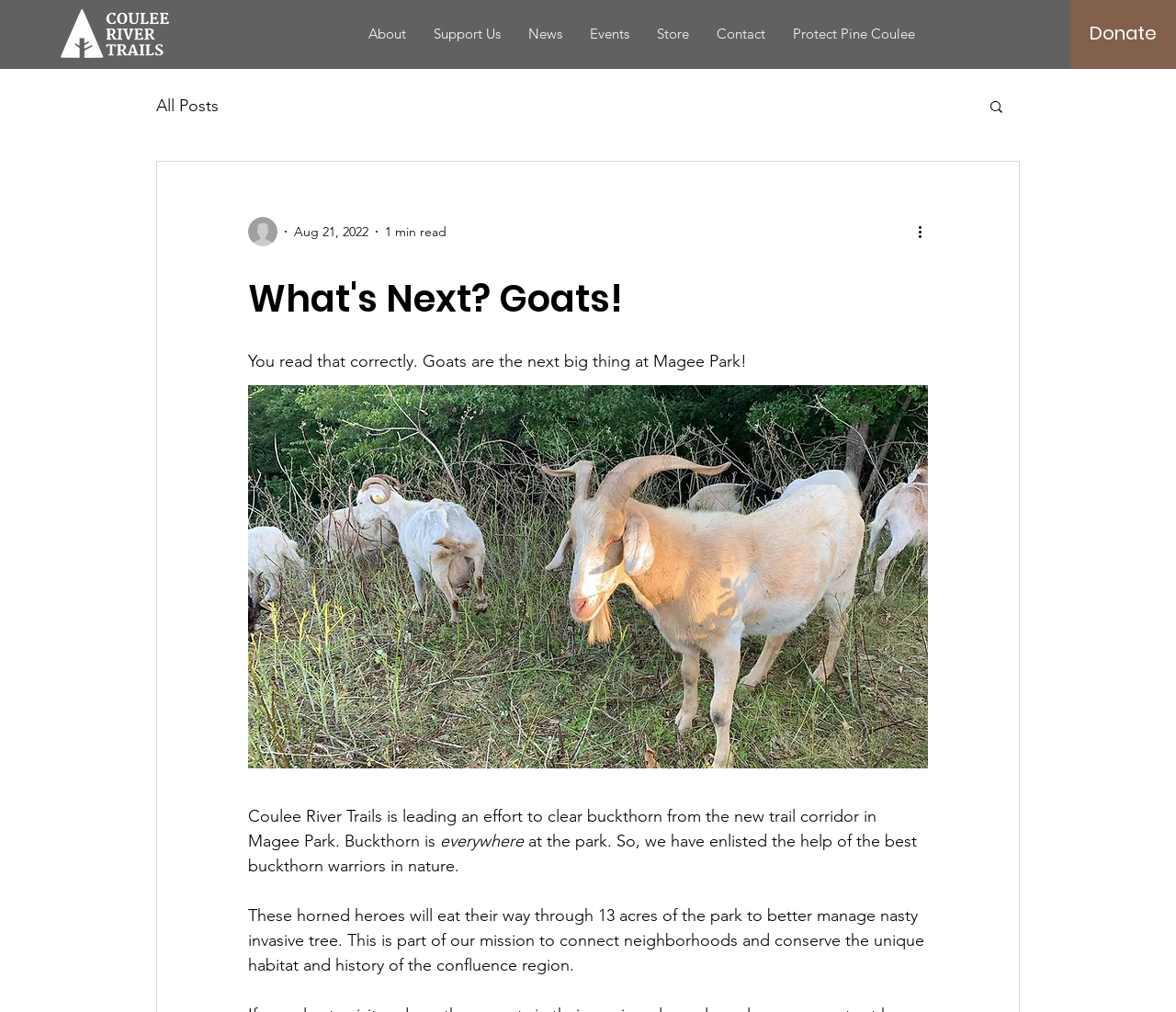Determine the bounding box coordinates of the region that needs to be clicked to achieve the task: "Visit the 'News' page".

[0.437, 0.015, 0.49, 0.052]